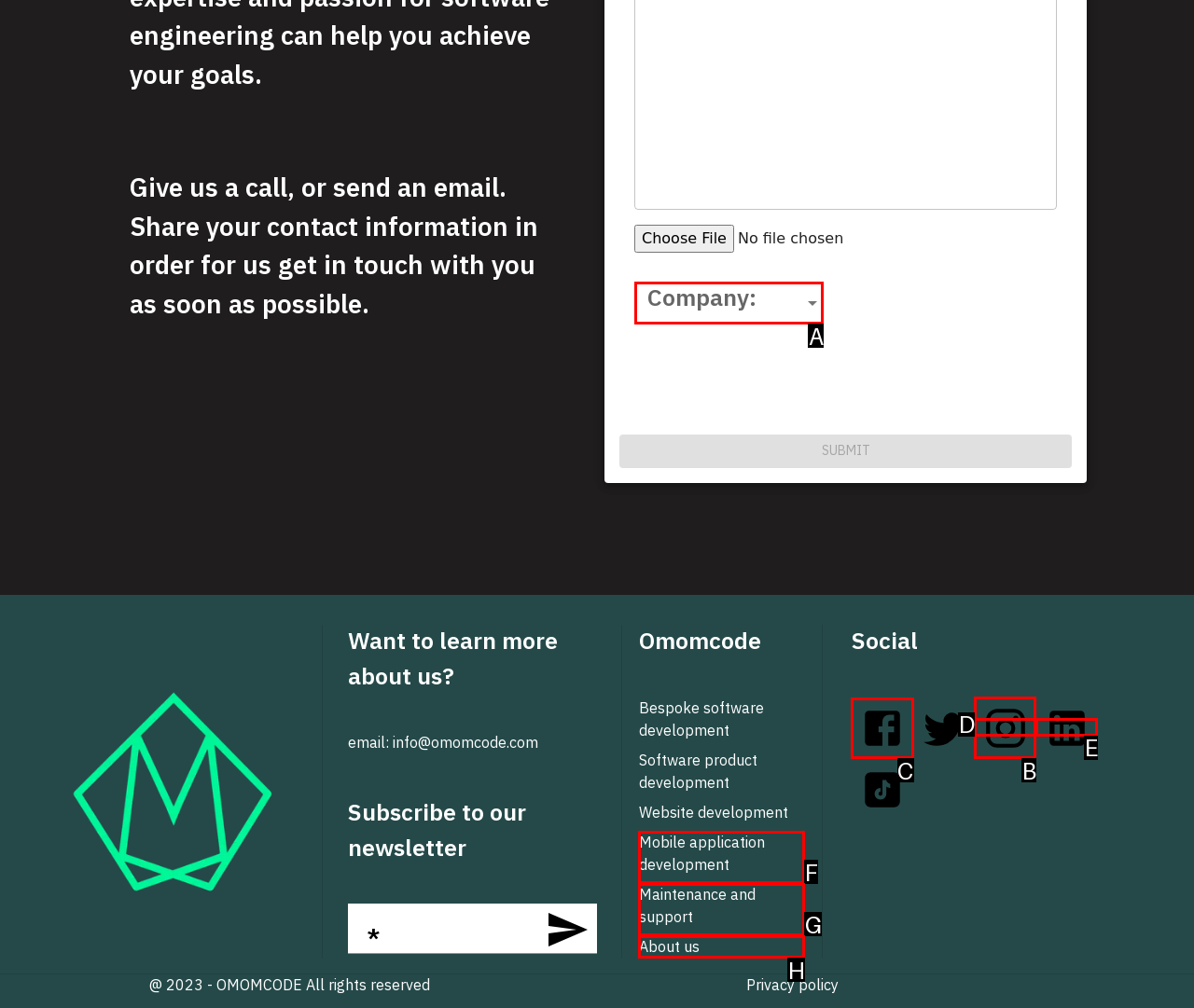Tell me which one HTML element you should click to complete the following task: Visit Facebook page
Answer with the option's letter from the given choices directly.

C